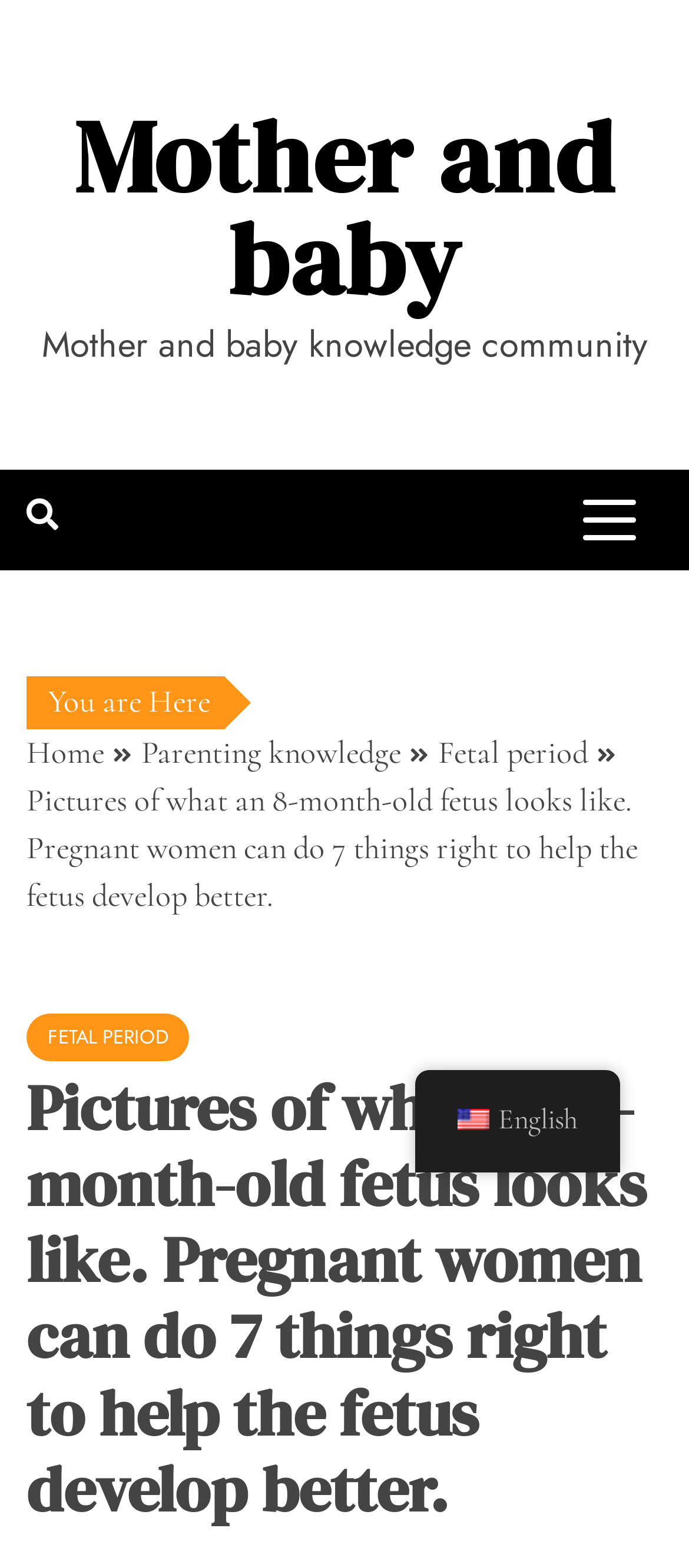Please identify the bounding box coordinates of the element's region that needs to be clicked to fulfill the following instruction: "Expand the primary menu". The bounding box coordinates should consist of four float numbers between 0 and 1, i.e., [left, top, right, bottom].

[0.821, 0.305, 0.949, 0.358]